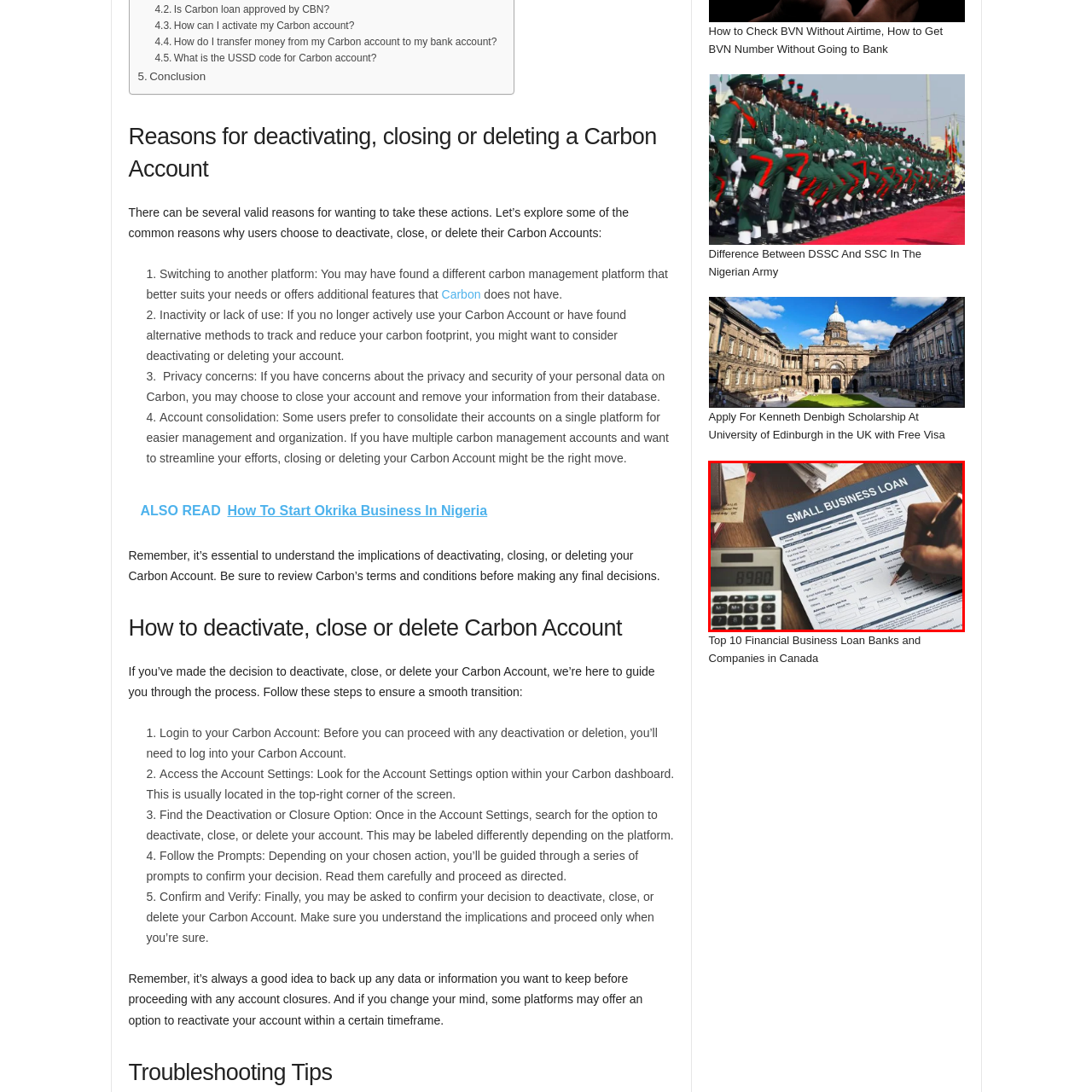Provide an in-depth description of the image within the red bounding box.

The image captures a close-up of a small business loan application form being filled out by a person using a pen. The form prominently features the title "SMALL BUSINESS LOAN" at the top, indicating its purpose. In the foreground, a calculator displaying the number 8980 rests on the table, suggesting the financial calculations involved in preparing the loan application. Scattered papers and documents in the background hint at the complexity and diligence required in managing small business finances. This image conveys the serious and detailed nature of applying for a financial loan, emphasizing the importance of thoroughness in the process.